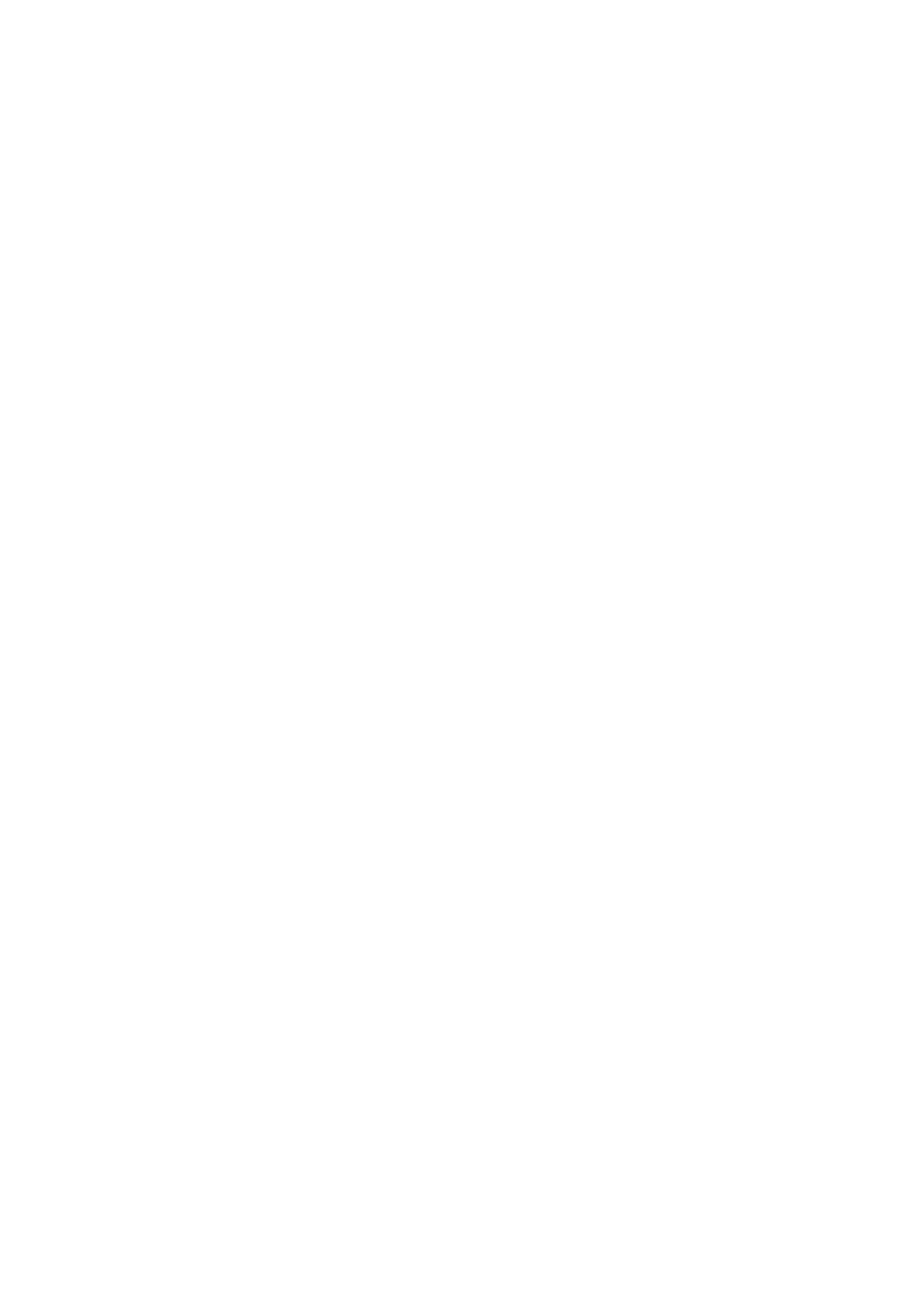Please identify the bounding box coordinates of the element's region that should be clicked to execute the following instruction: "Subscribe to the magazine". The bounding box coordinates must be four float numbers between 0 and 1, i.e., [left, top, right, bottom].

[0.0, 0.874, 0.193, 0.911]